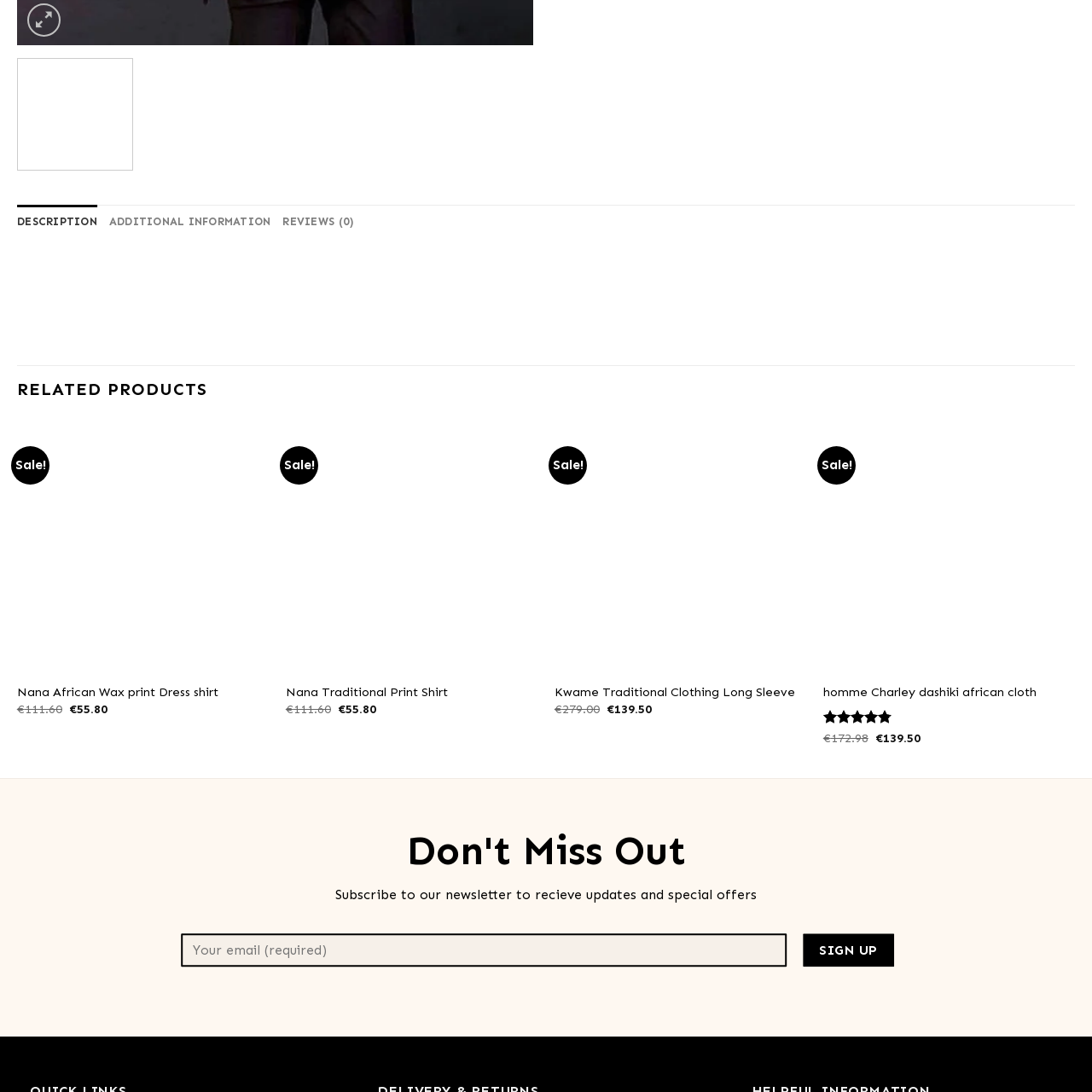What is the label on the highlighted clothing item?
Observe the image inside the red-bordered box and offer a detailed answer based on the visual details you find.

The accompanying text labels this item as 'Sale!' suggesting a price reduction, enticing potential buyers with the prospect of a fashionable yet affordable choice, as mentioned in the caption.